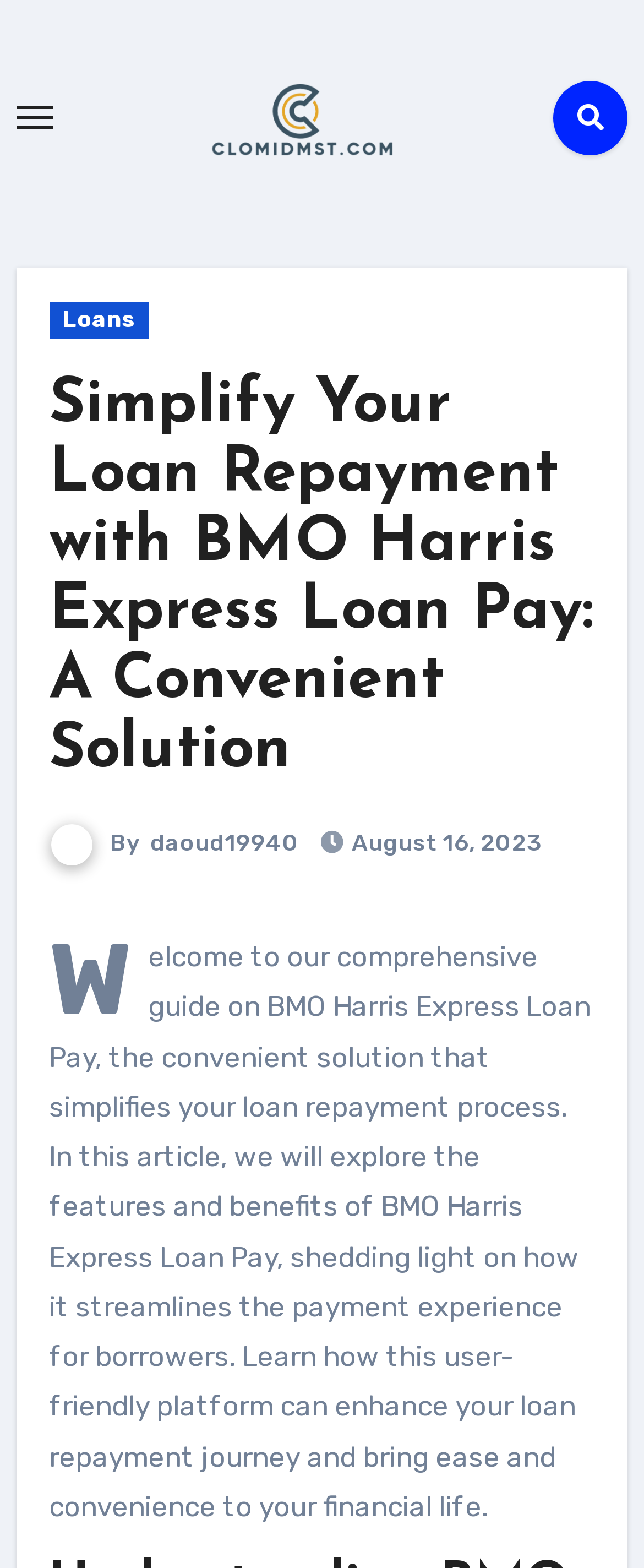Bounding box coordinates are specified in the format (top-left x, top-left y, bottom-right x, bottom-right y). All values are floating point numbers bounded between 0 and 1. Please provide the bounding box coordinate of the region this sentence describes: local average treatment effects

None